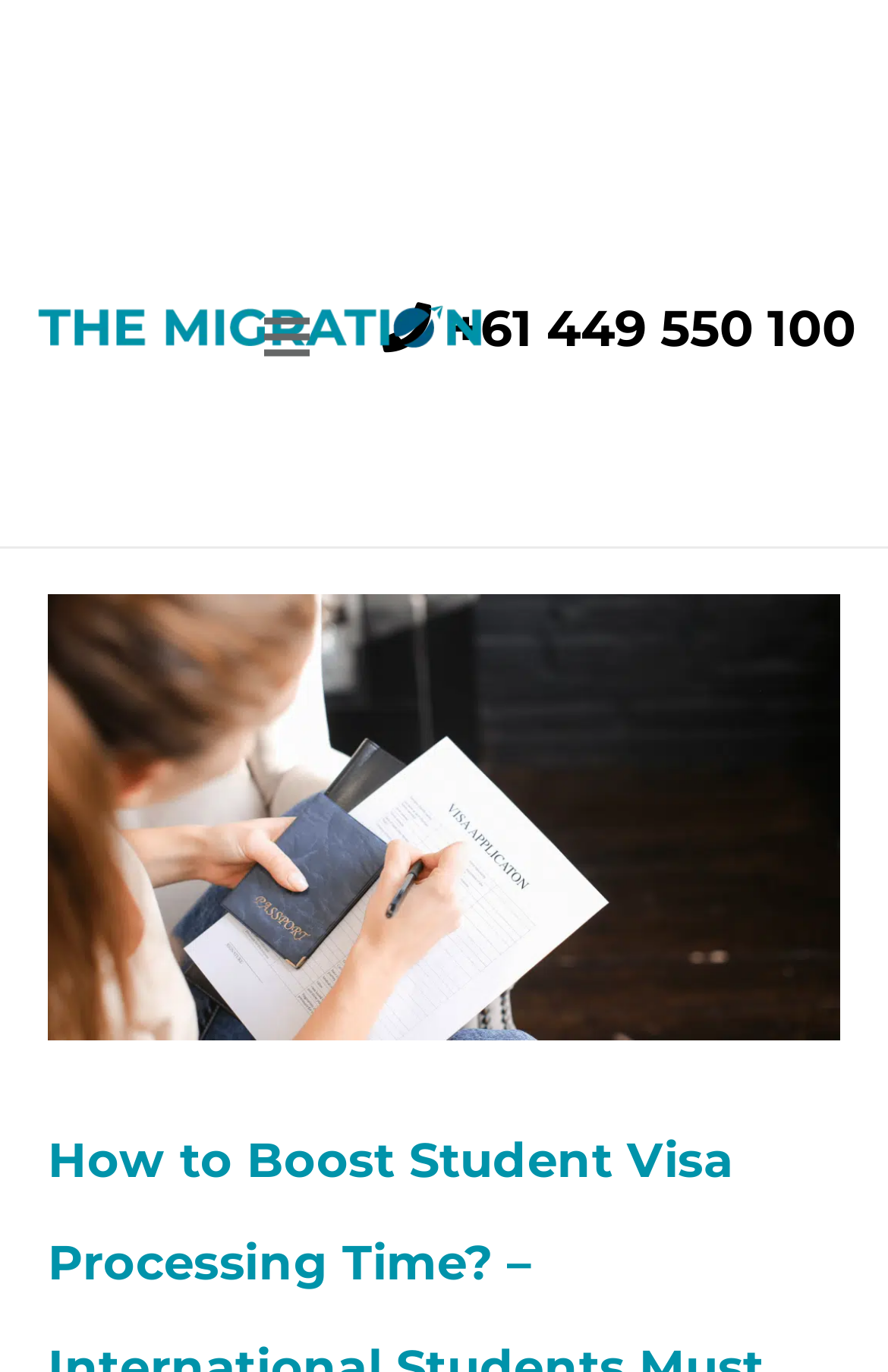Given the description +61 449 550 100, predict the bounding box coordinates of the UI element. Ensure the coordinates are in the format (top-left x, top-left y, bottom-right x, bottom-right y) and all values are between 0 and 1.

[0.429, 0.217, 0.964, 0.262]